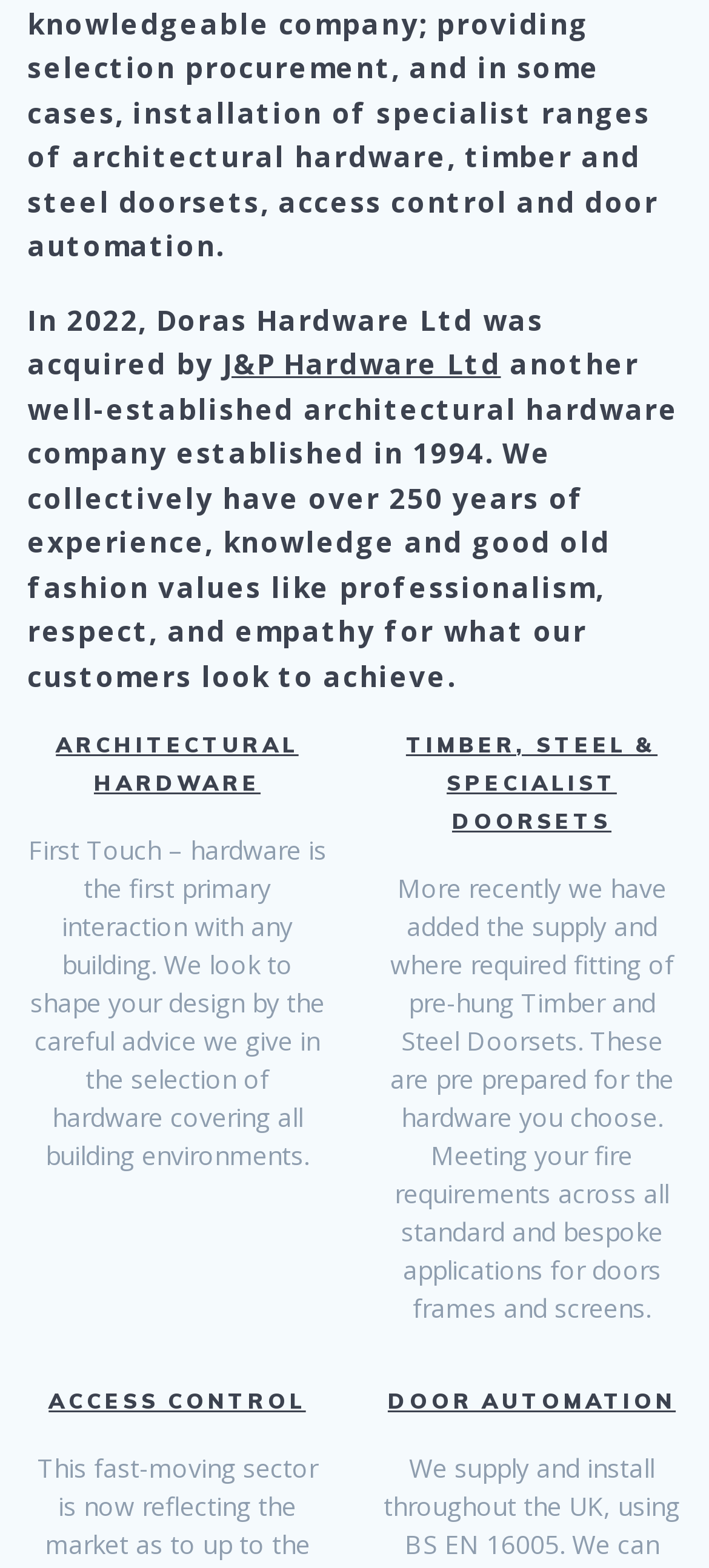Provide the bounding box coordinates of the HTML element this sentence describes: "J&P Hardware Ltd".

[0.314, 0.219, 0.706, 0.247]